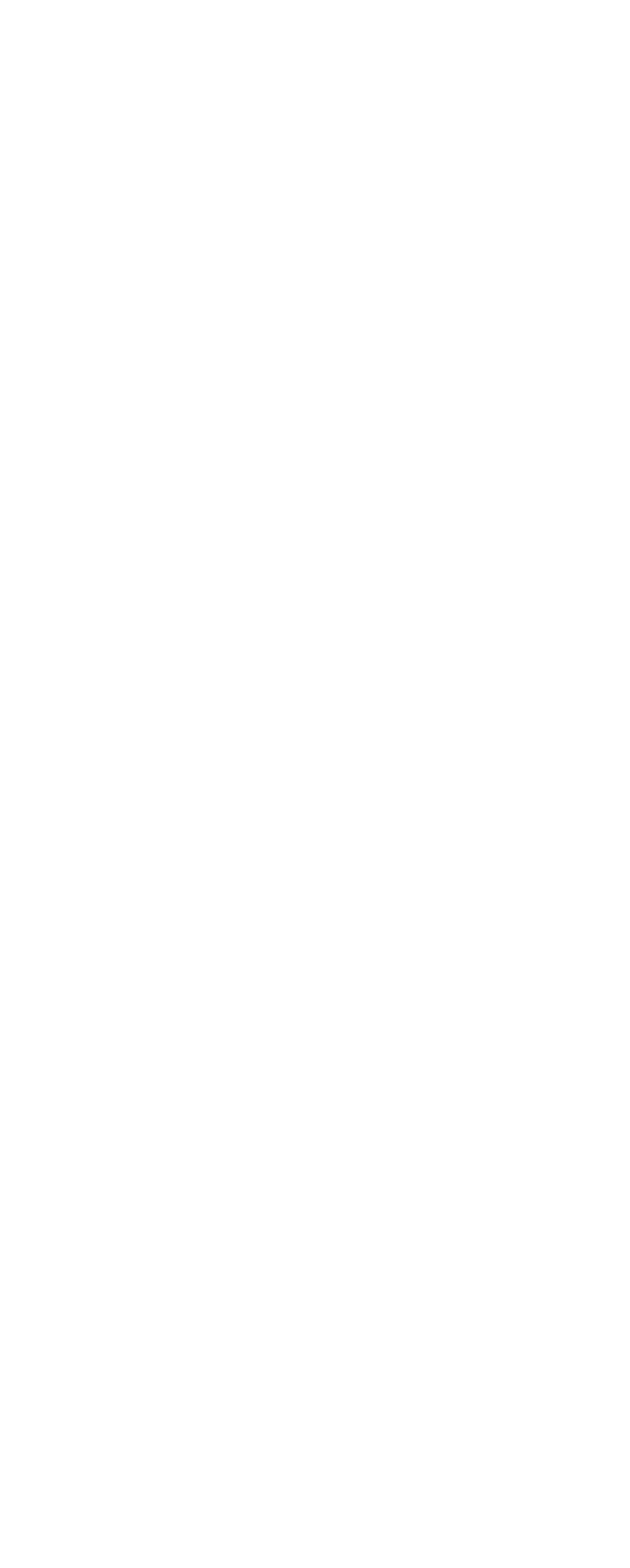Could you locate the bounding box coordinates for the section that should be clicked to accomplish this task: "Get this story's permalink".

[0.367, 0.556, 0.449, 0.589]